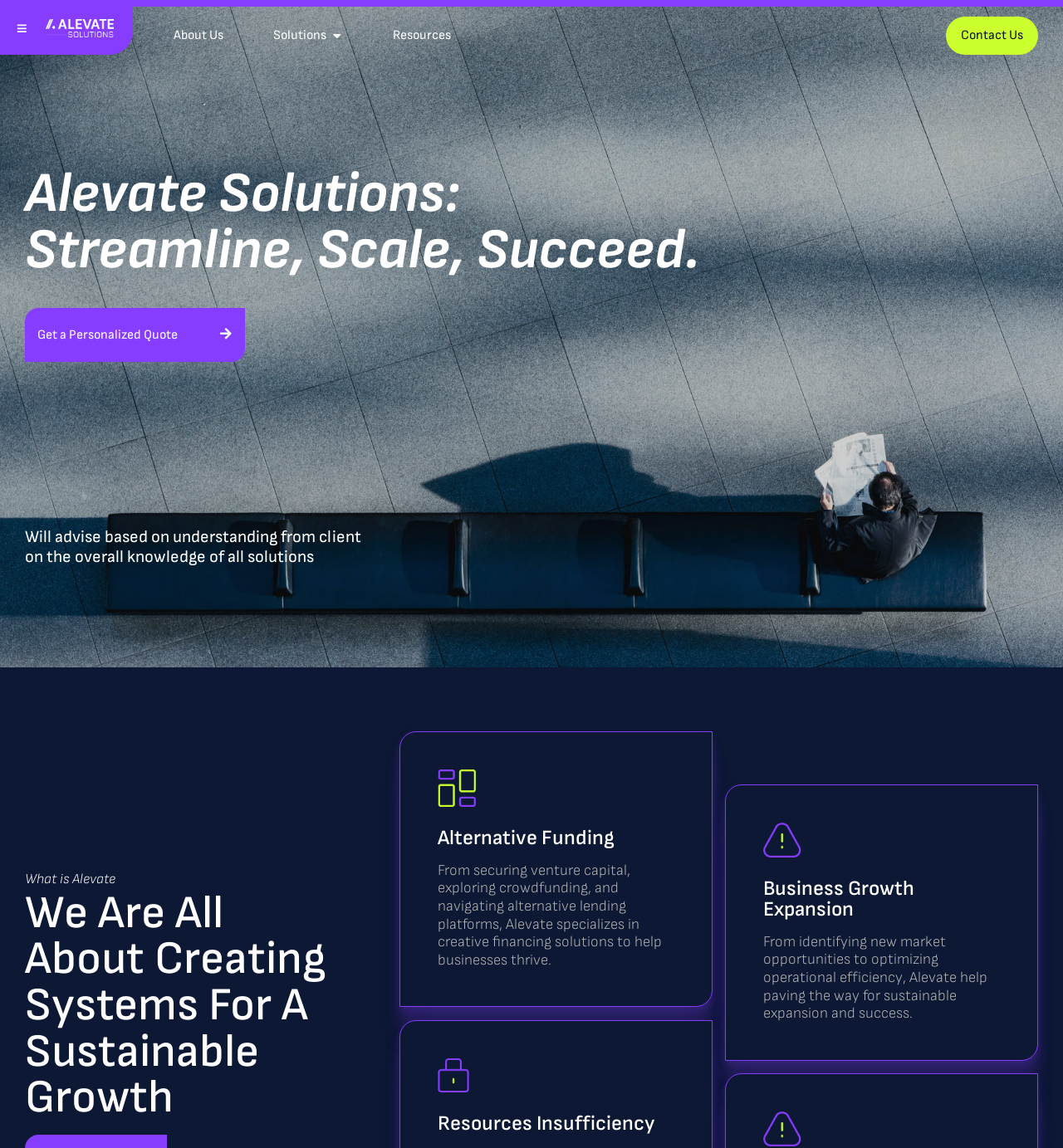Please answer the following question using a single word or phrase: 
What kind of funding does Alevate specialize in?

Creative financing solutions